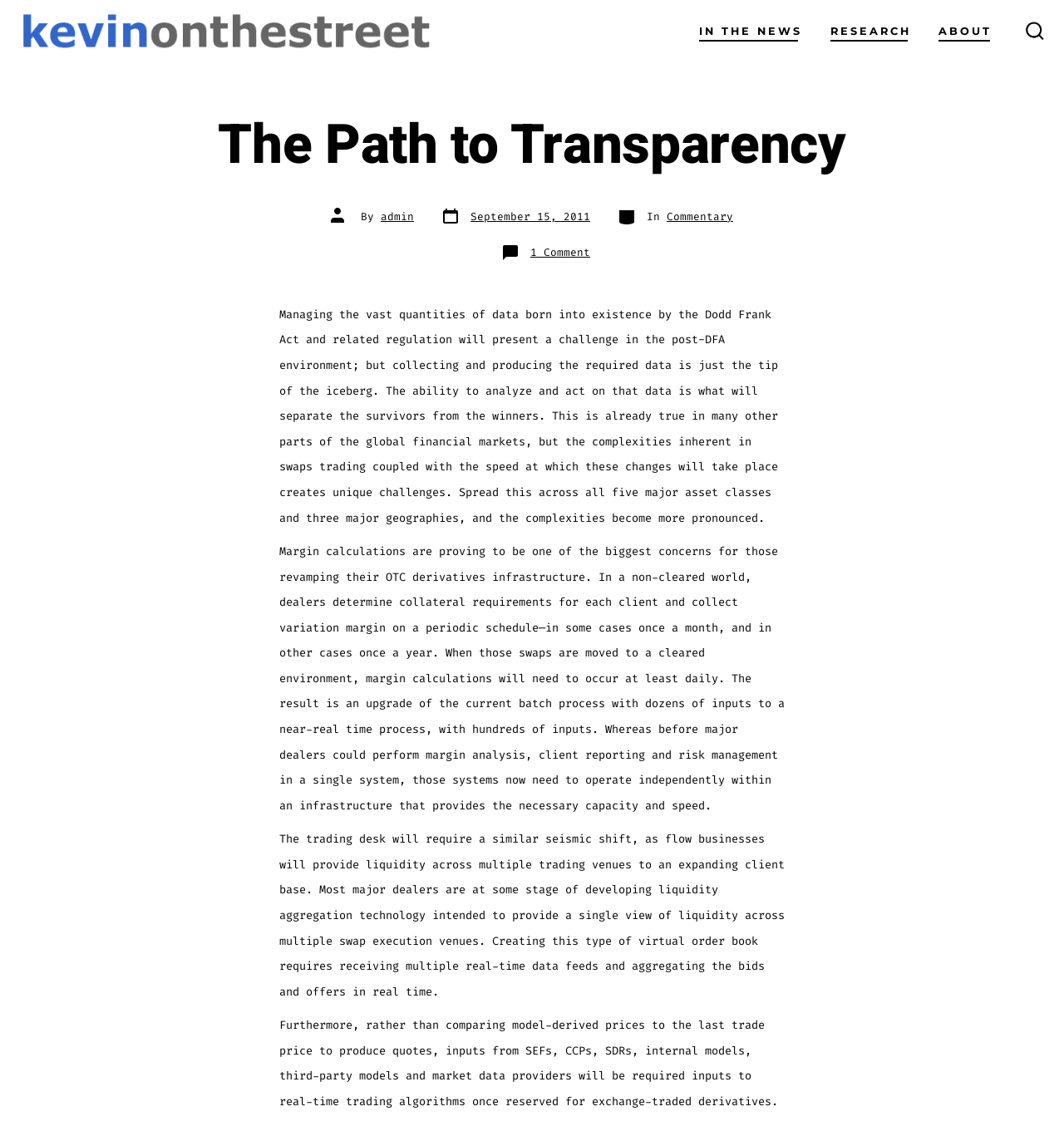Locate the coordinates of the bounding box for the clickable region that fulfills this instruction: "View the post by admin".

[0.358, 0.186, 0.389, 0.198]